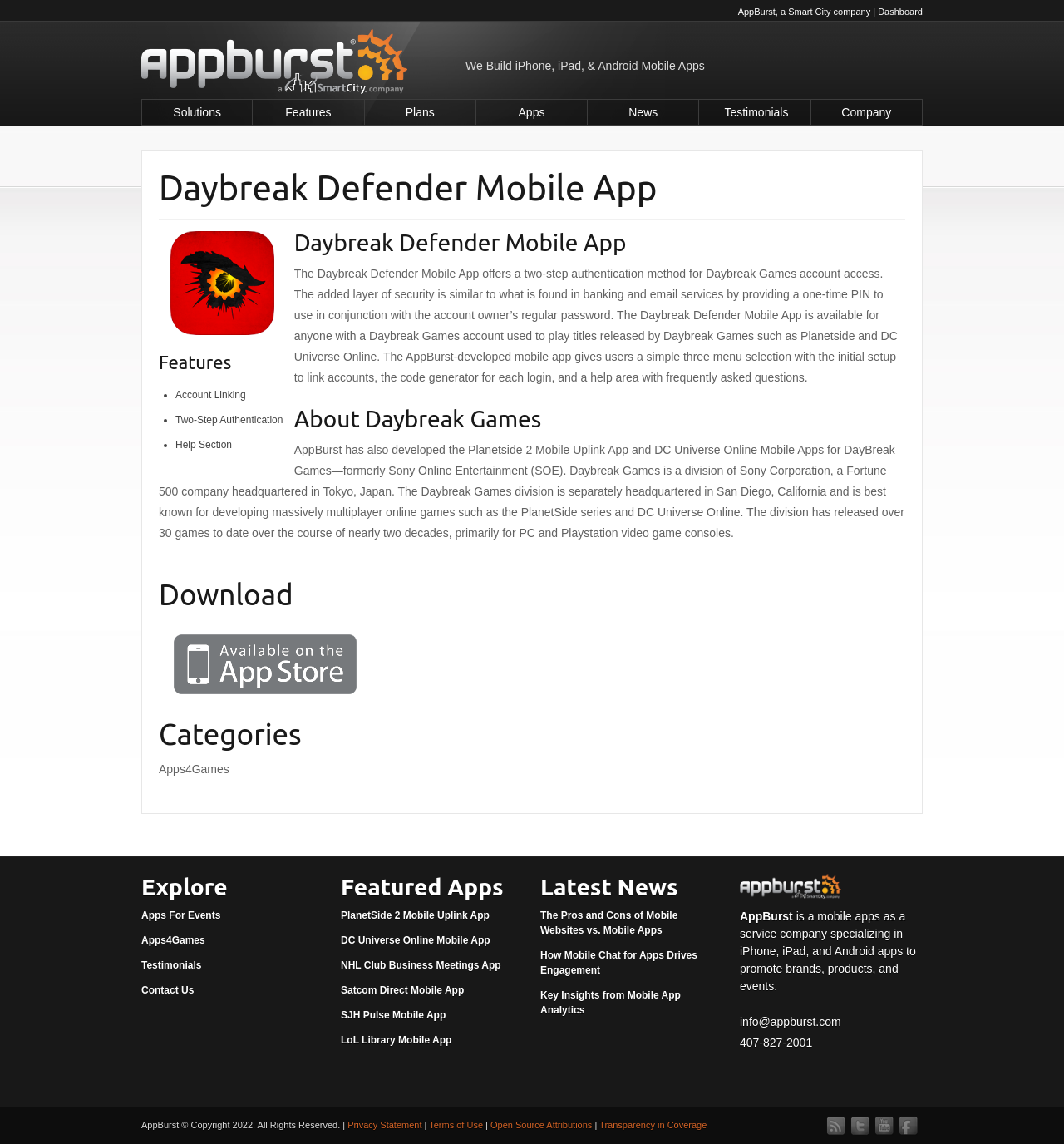Please identify and generate the text content of the webpage's main heading.

Daybreak Defender Mobile App